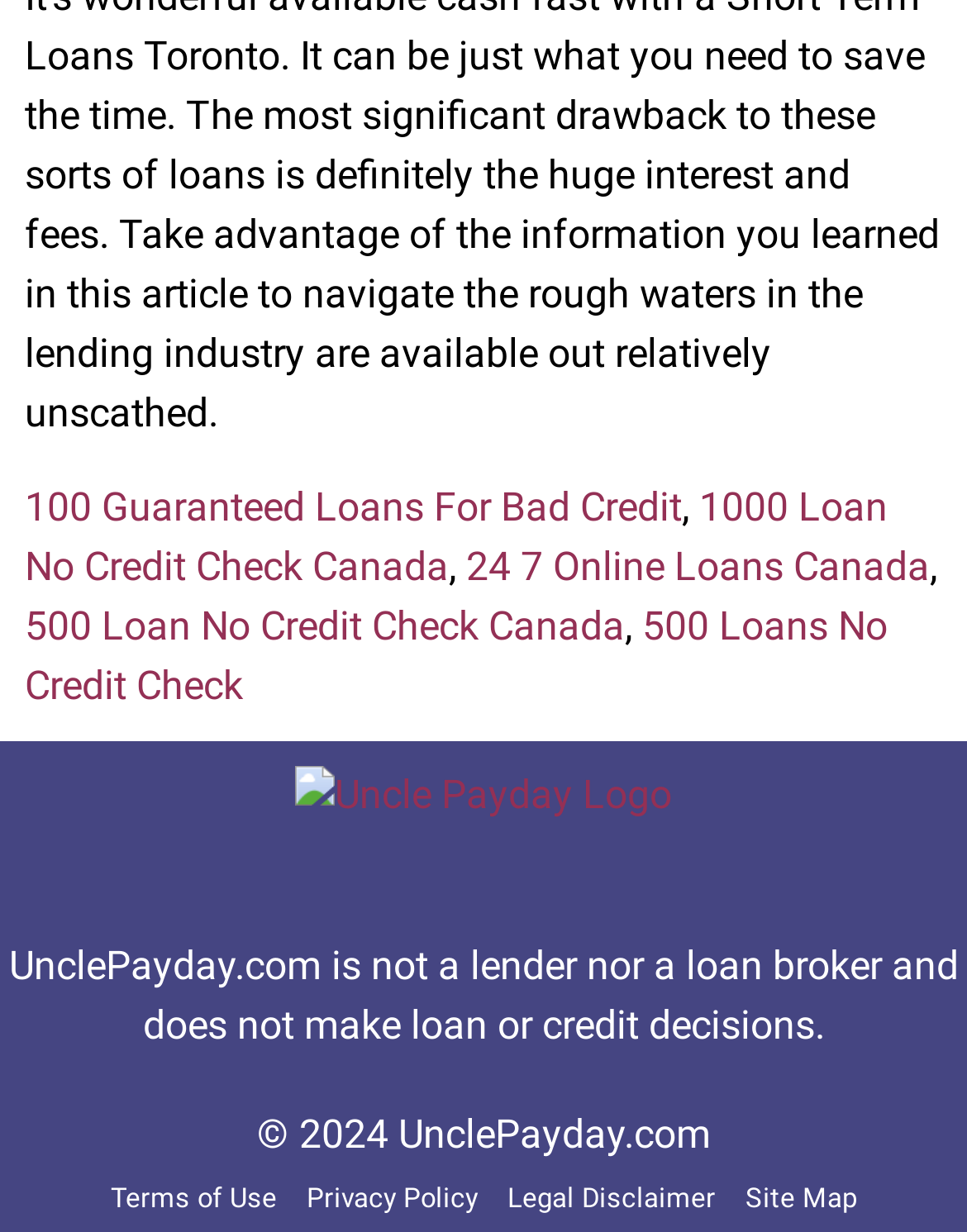Please identify the coordinates of the bounding box for the clickable region that will accomplish this instruction: "Go to Site Map".

[0.755, 0.948, 0.901, 1.0]